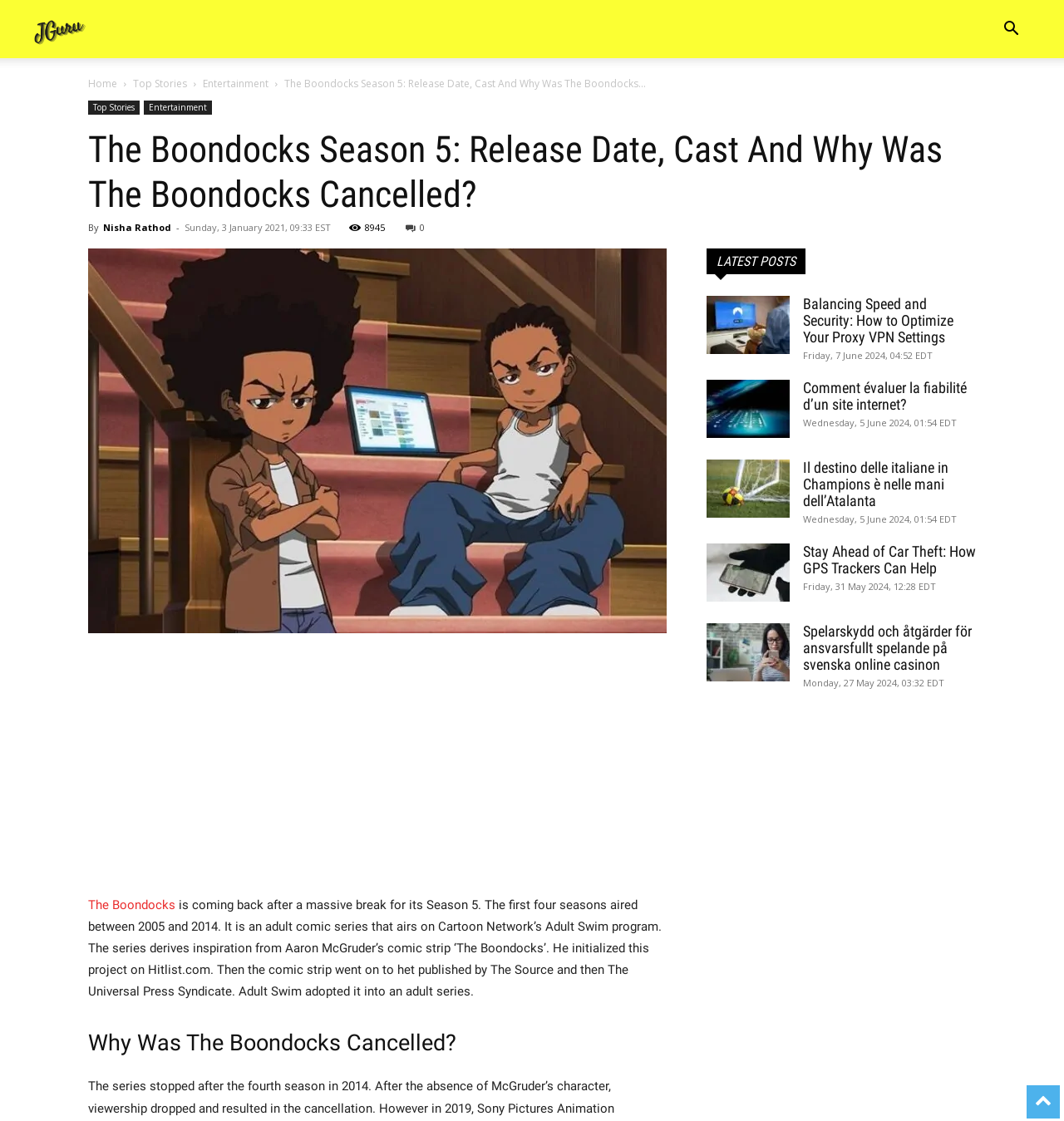Mark the bounding box of the element that matches the following description: "Fashion".

None